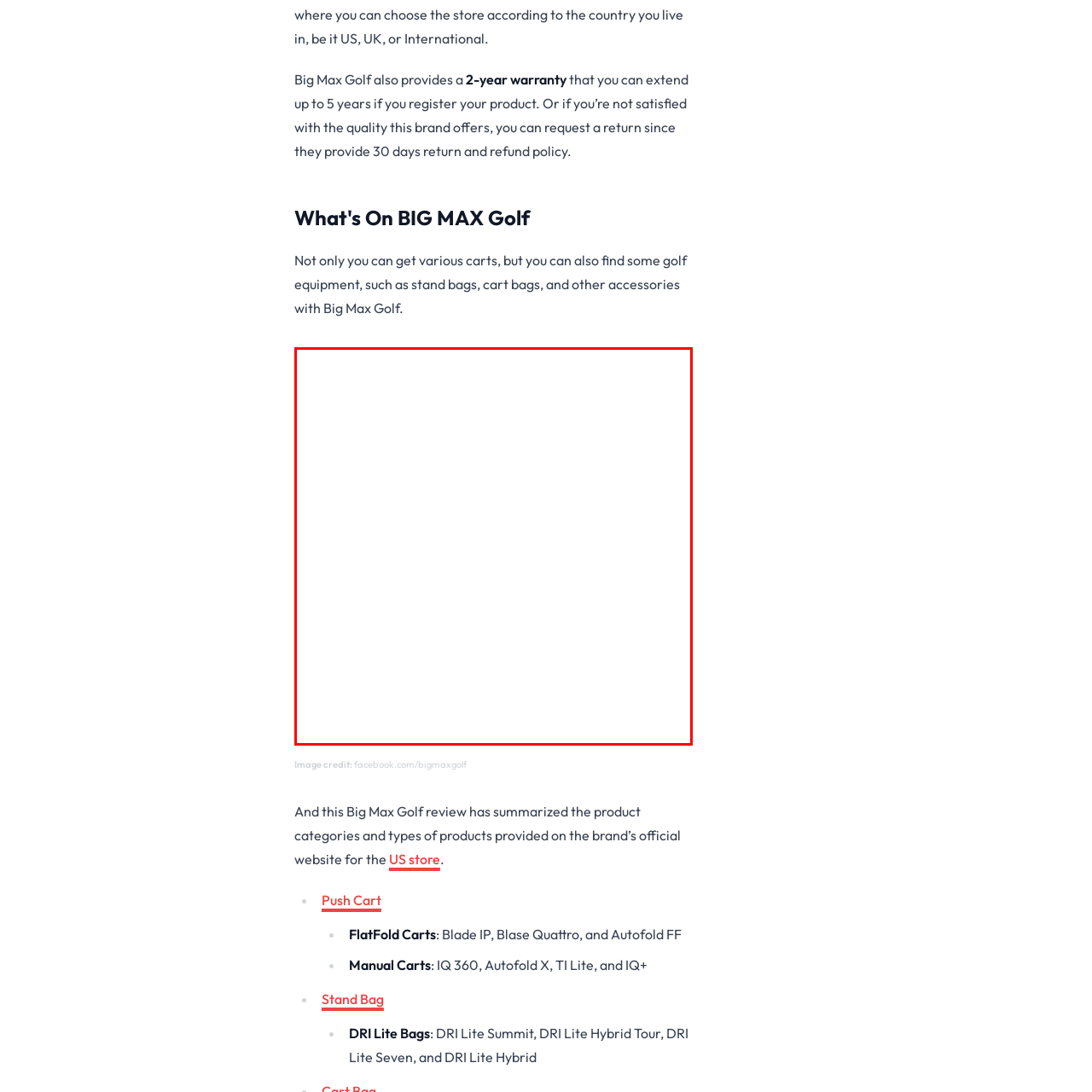Offer an in-depth description of the image encased within the red bounding lines.

The image titled "What's On BIG MAX Golf" highlights the extensive range of products offered by BIG MAX Golf, a brand known for its golf equipment. The text surrounding the image emphasizes that BIG MAX Golf not only specializes in various types of golf carts but also provides complementary accessories such as stand bags and cart bags. The content also mentions the brand's customer-friendly policies, including a 2-year warranty that can be extended up to 5 years, along with a 30-day return and refund option for unsatisfied customers. For more information and updates about their offerings, the image references the brand's official Facebook page.